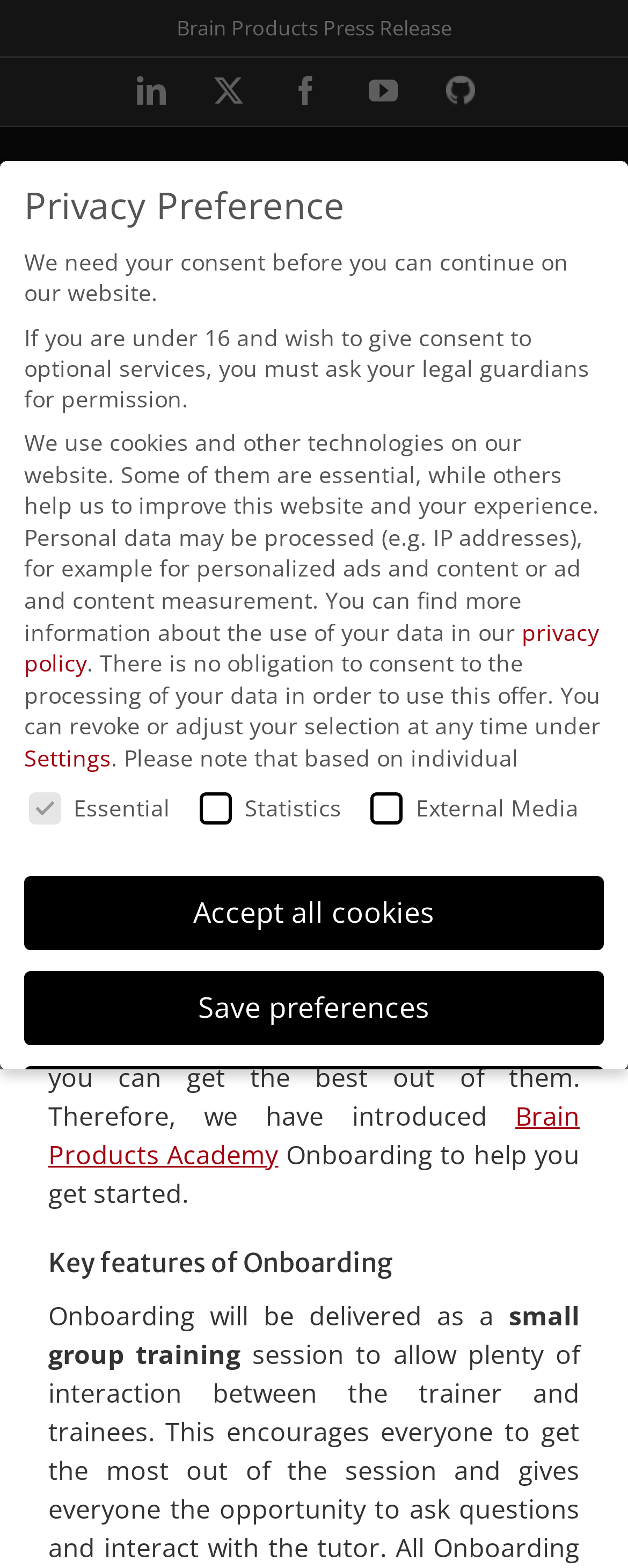Predict the bounding box coordinates of the area that should be clicked to accomplish the following instruction: "View the Brain Products Press Release". The bounding box coordinates should consist of four float numbers between 0 and 1, i.e., [left, top, right, bottom].

[0.281, 0.008, 0.719, 0.026]